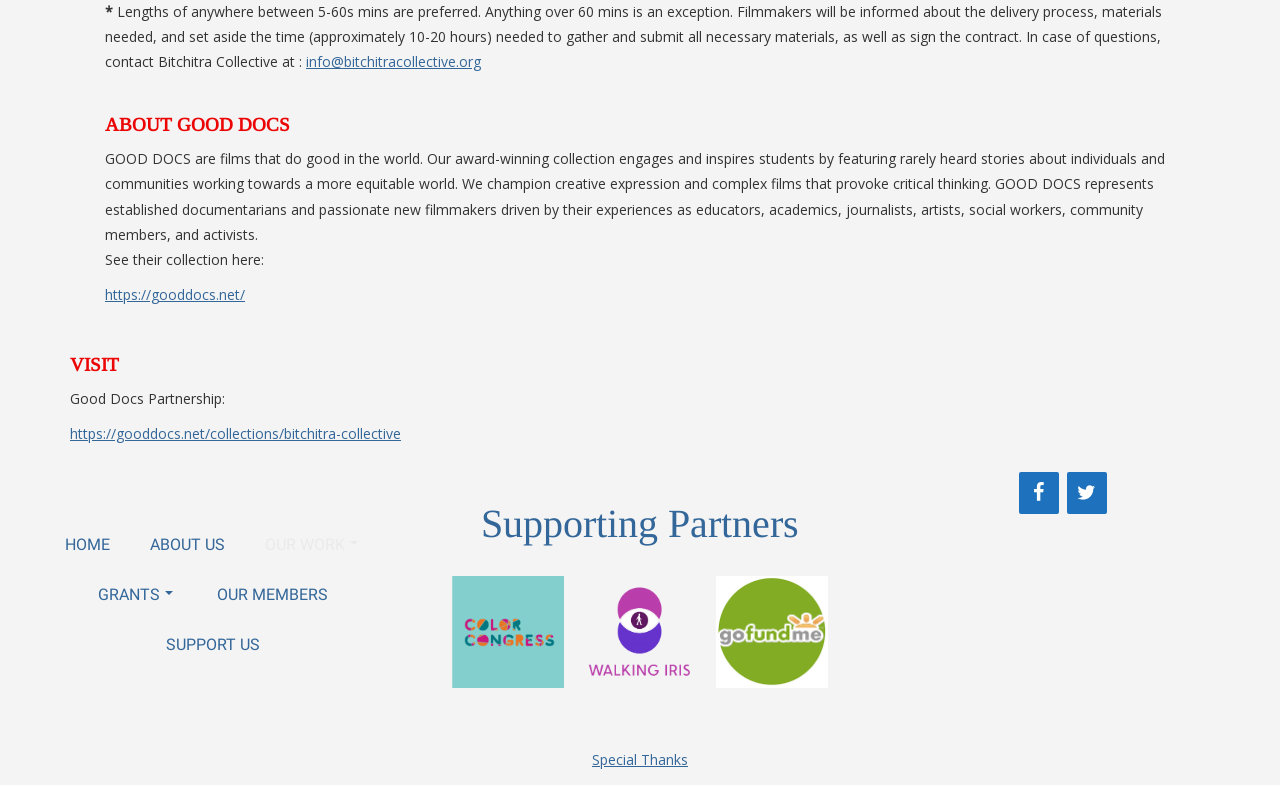Find the bounding box coordinates for the element that must be clicked to complete the instruction: "learn more about good docs". The coordinates should be four float numbers between 0 and 1, indicated as [left, top, right, bottom].

[0.082, 0.147, 0.918, 0.173]